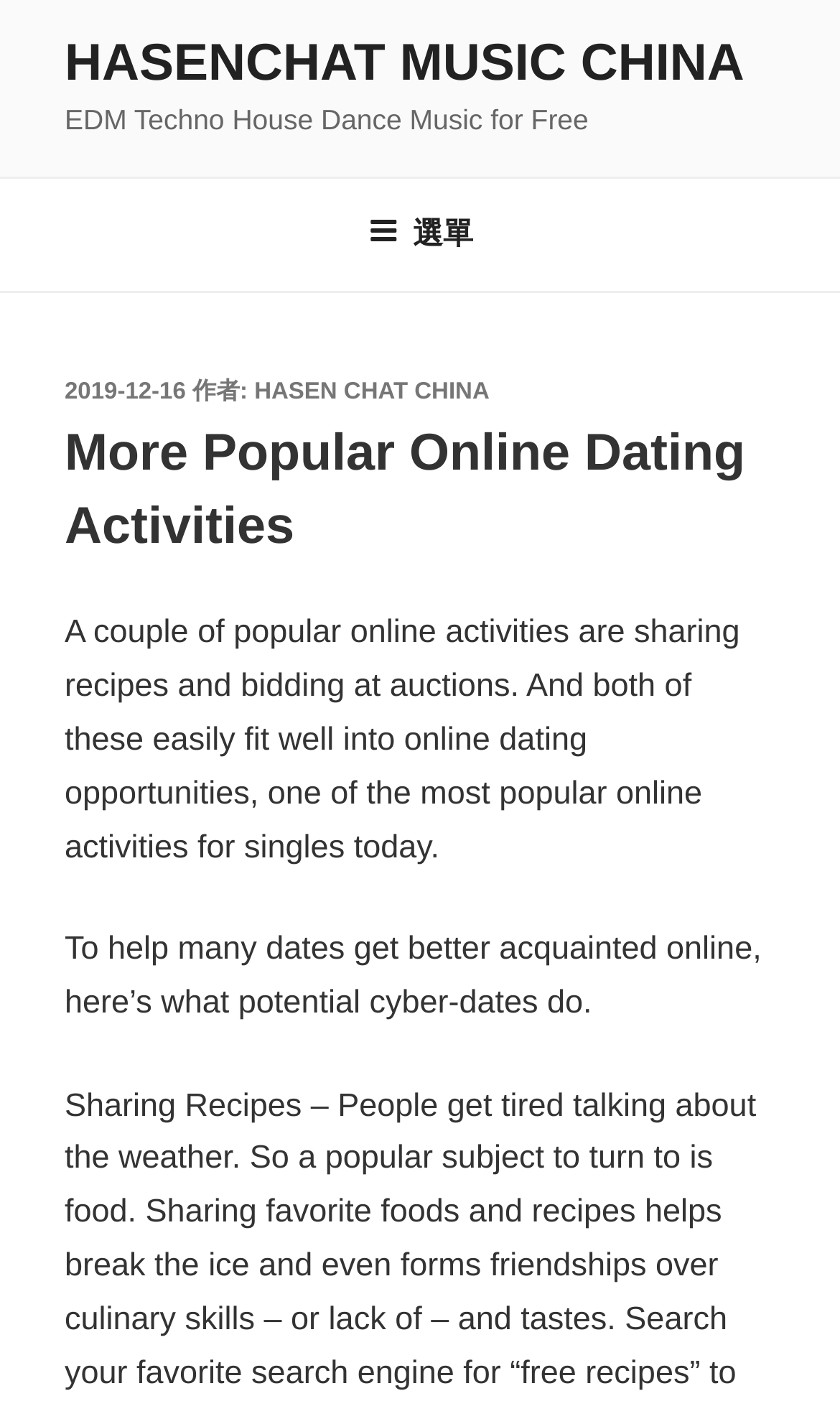What is the name of the website?
Using the information presented in the image, please offer a detailed response to the question.

The name of the website can be found at the top of the webpage, where it says 'HASENCHAT MUSIC CHINA' in a link format.